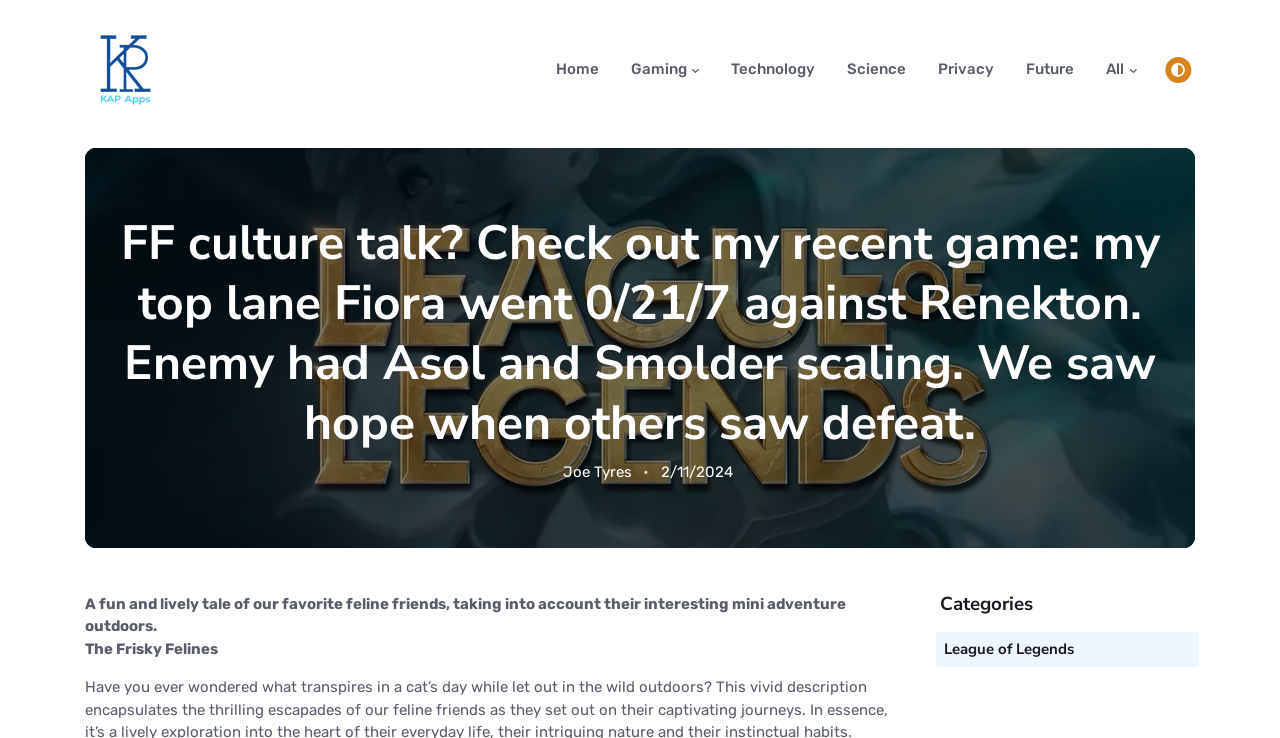Based on the provided description, "League of Legends", find the bounding box of the corresponding UI element in the screenshot.

[0.738, 0.866, 0.839, 0.893]